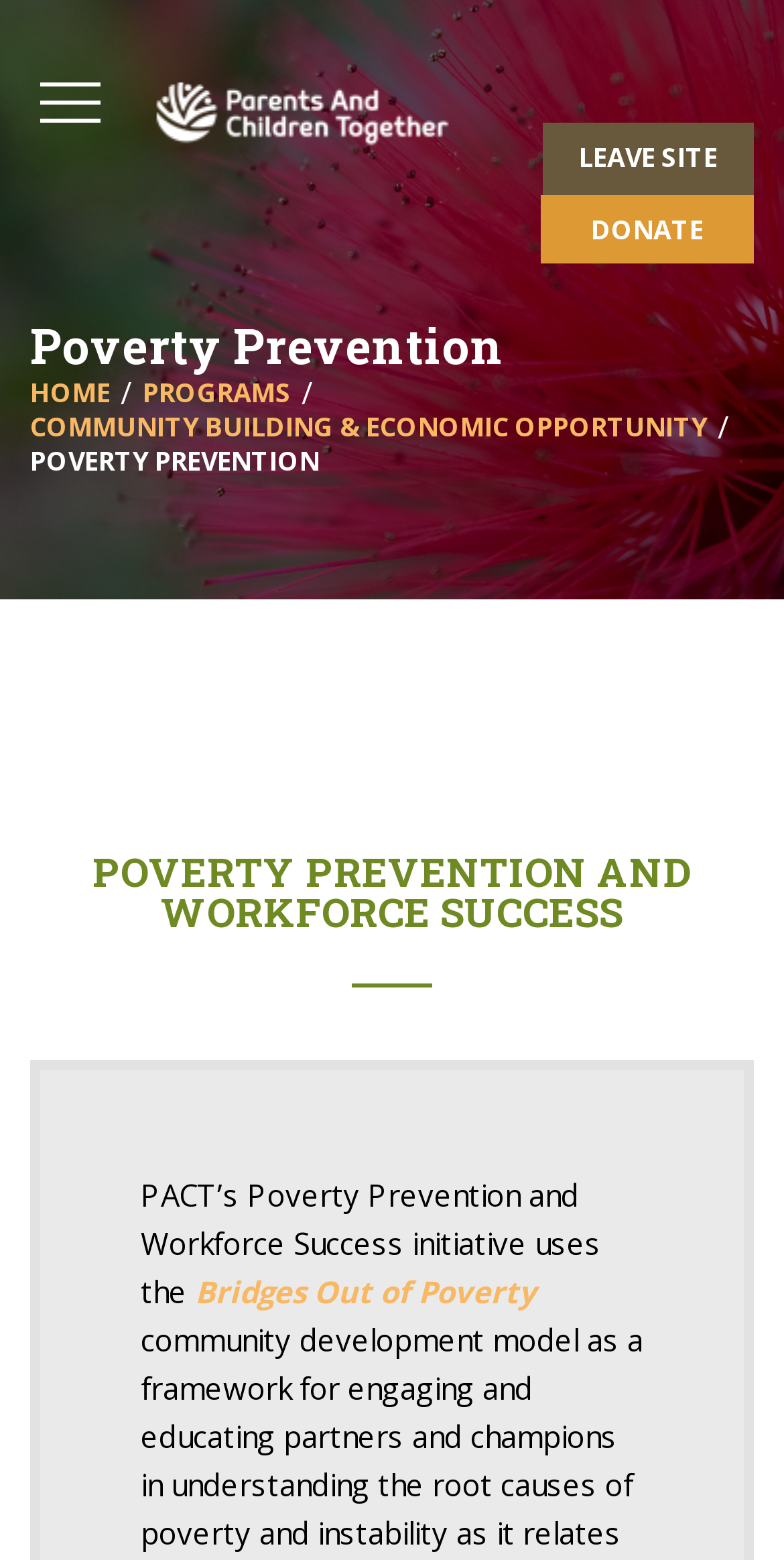How many calls-to-action are there in the top-right corner?
Using the information from the image, give a concise answer in one word or a short phrase.

2